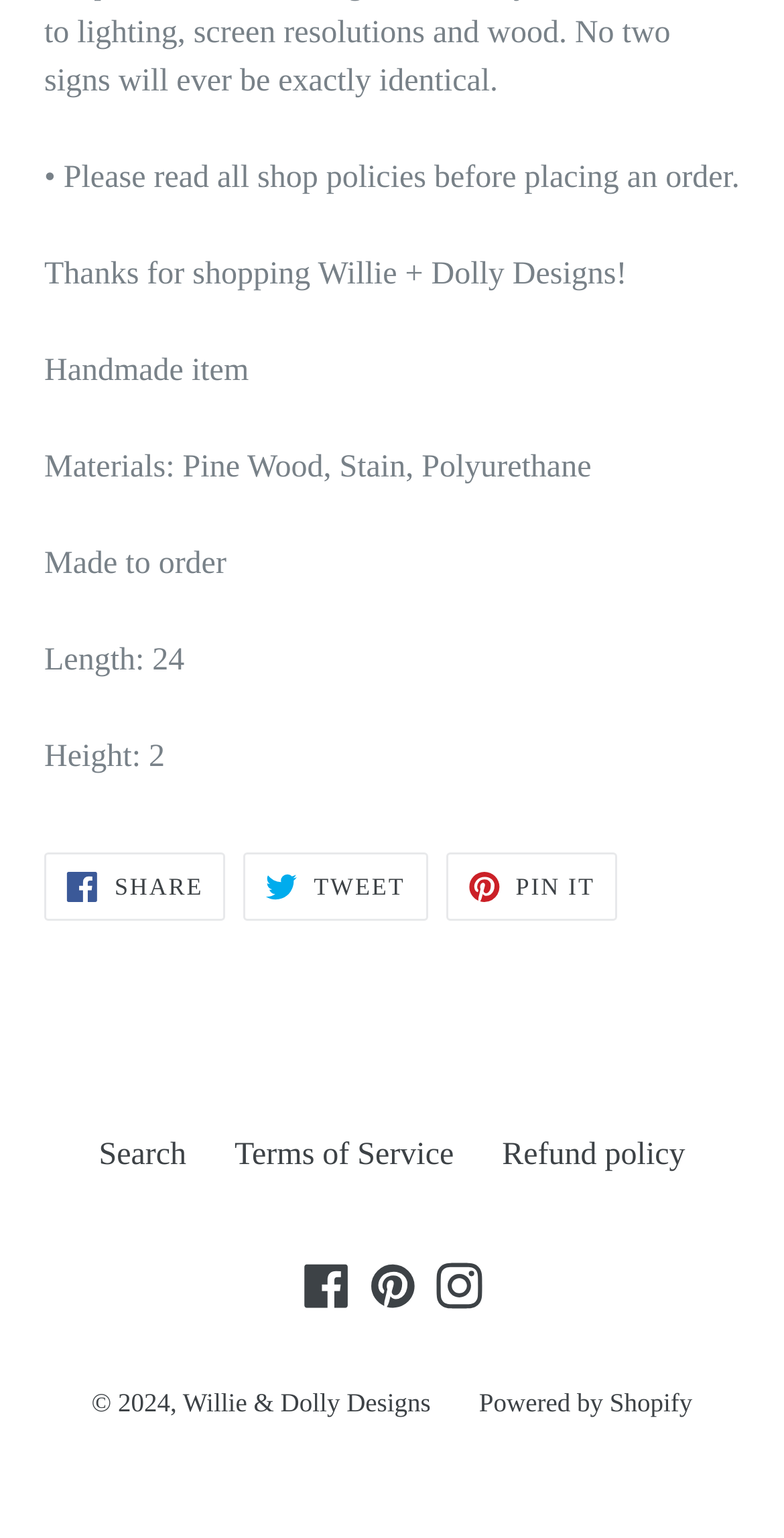What is the material of the handmade item?
Answer the question in as much detail as possible.

From the webpage, we can see a section describing the handmade item. In this section, there is a line of text that says 'Materials: Pine Wood, Stain, Polyurethane'. This indicates that the material of the handmade item is Pine Wood, Stain, and Polyurethane.